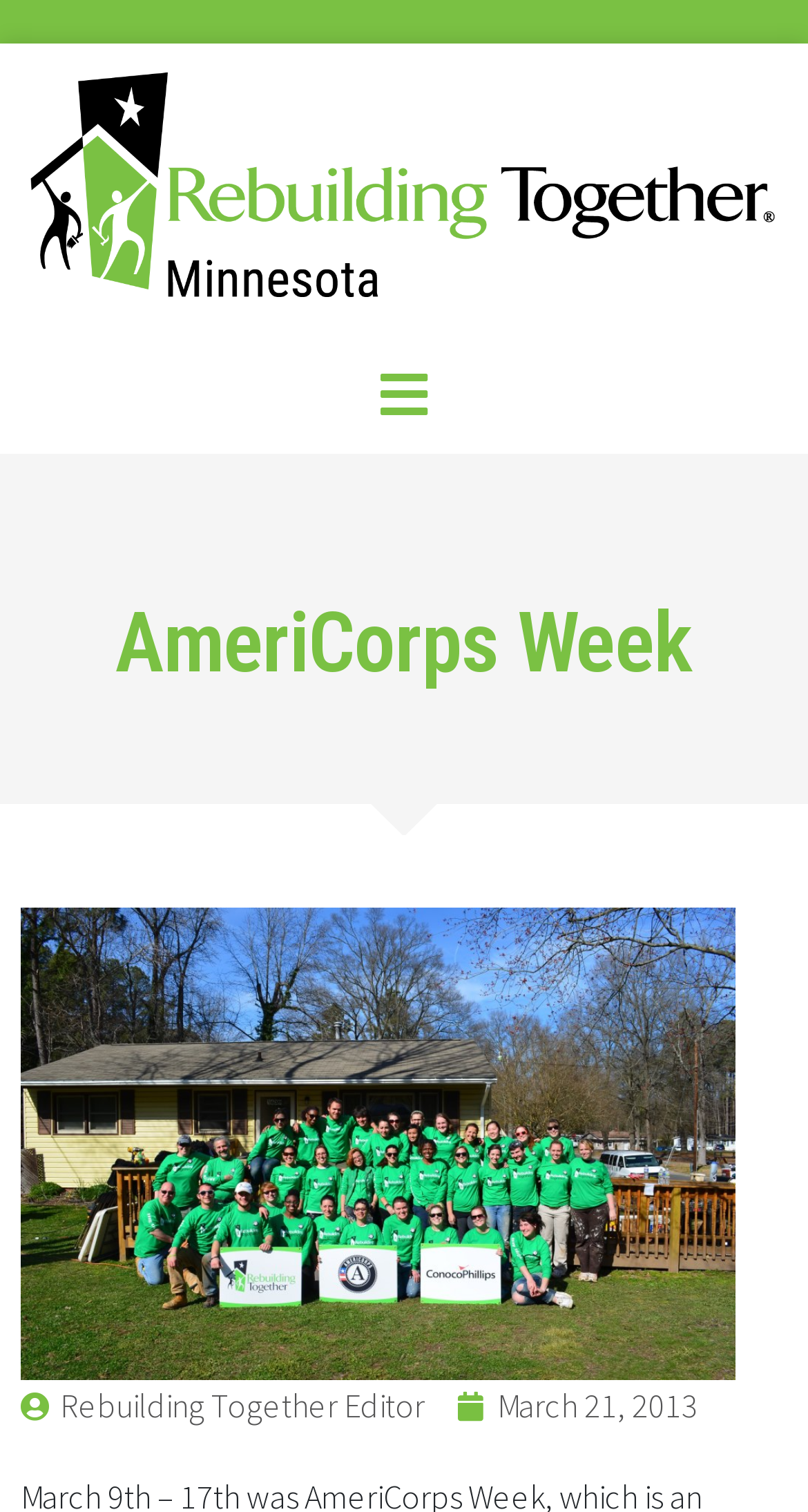Locate the bounding box of the user interface element based on this description: "Rebuilding Together Editor".

[0.026, 0.913, 0.526, 0.945]